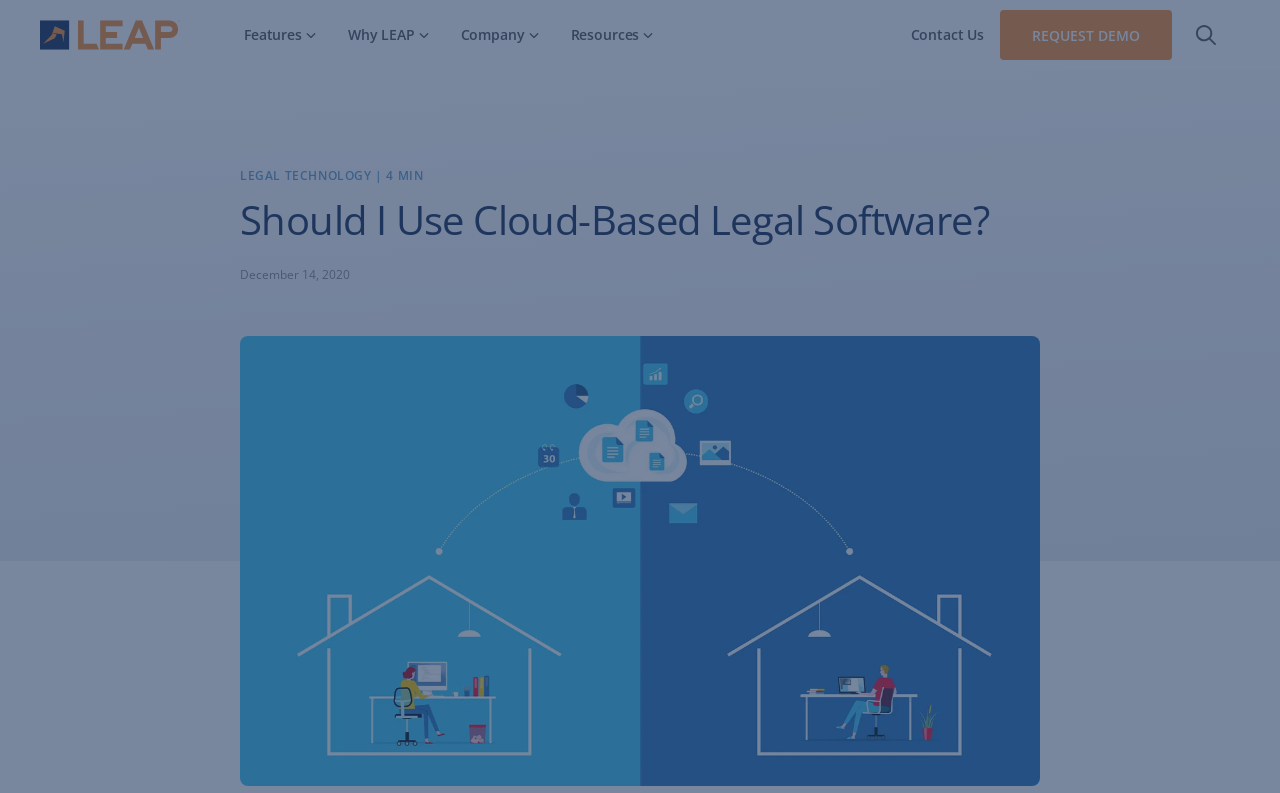What is the company name?
Provide a fully detailed and comprehensive answer to the question.

The company name can be found in the navigation section, where there is a link to the homepage with the LEAP logo.